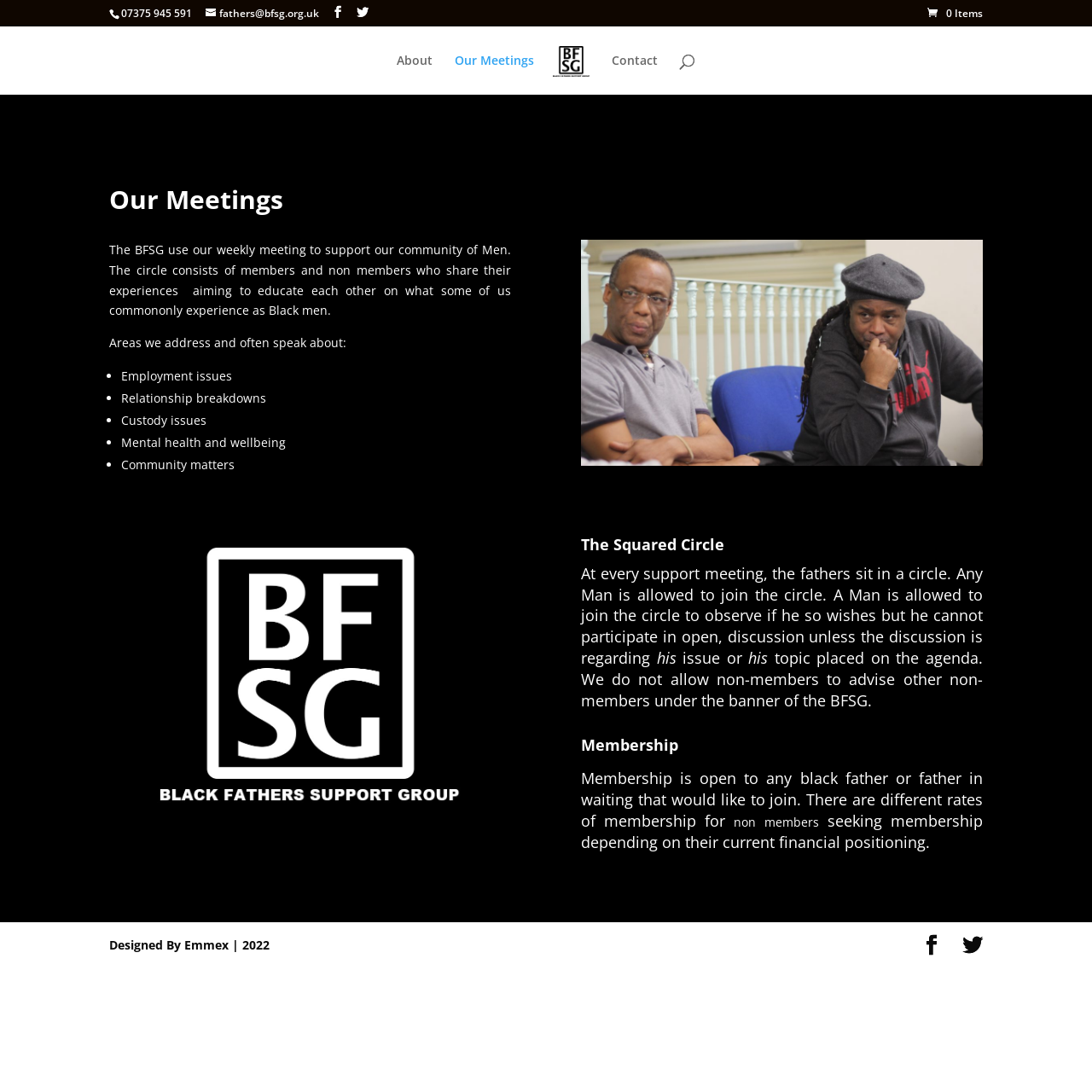Please find the bounding box coordinates of the element that needs to be clicked to perform the following instruction: "View the 'Gallery'". The bounding box coordinates should be four float numbers between 0 and 1, represented as [left, top, right, bottom].

None